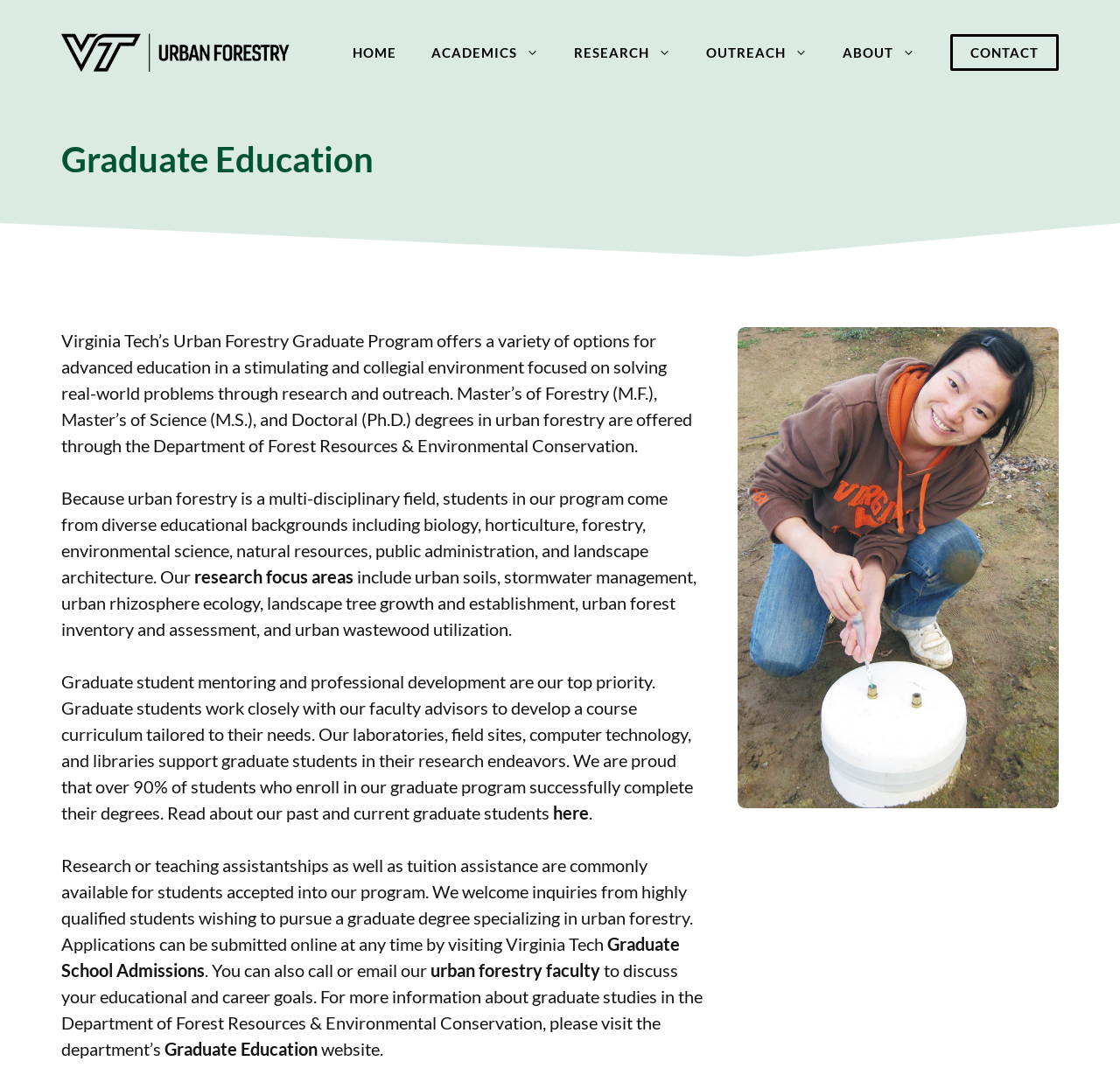What is the percentage of students who complete their degrees?
Make sure to answer the question with a detailed and comprehensive explanation.

I found the answer by reading the StaticText element that mentions graduate student mentoring and professional development, which states that over 90% of students who enroll in the graduate program successfully complete their degrees.